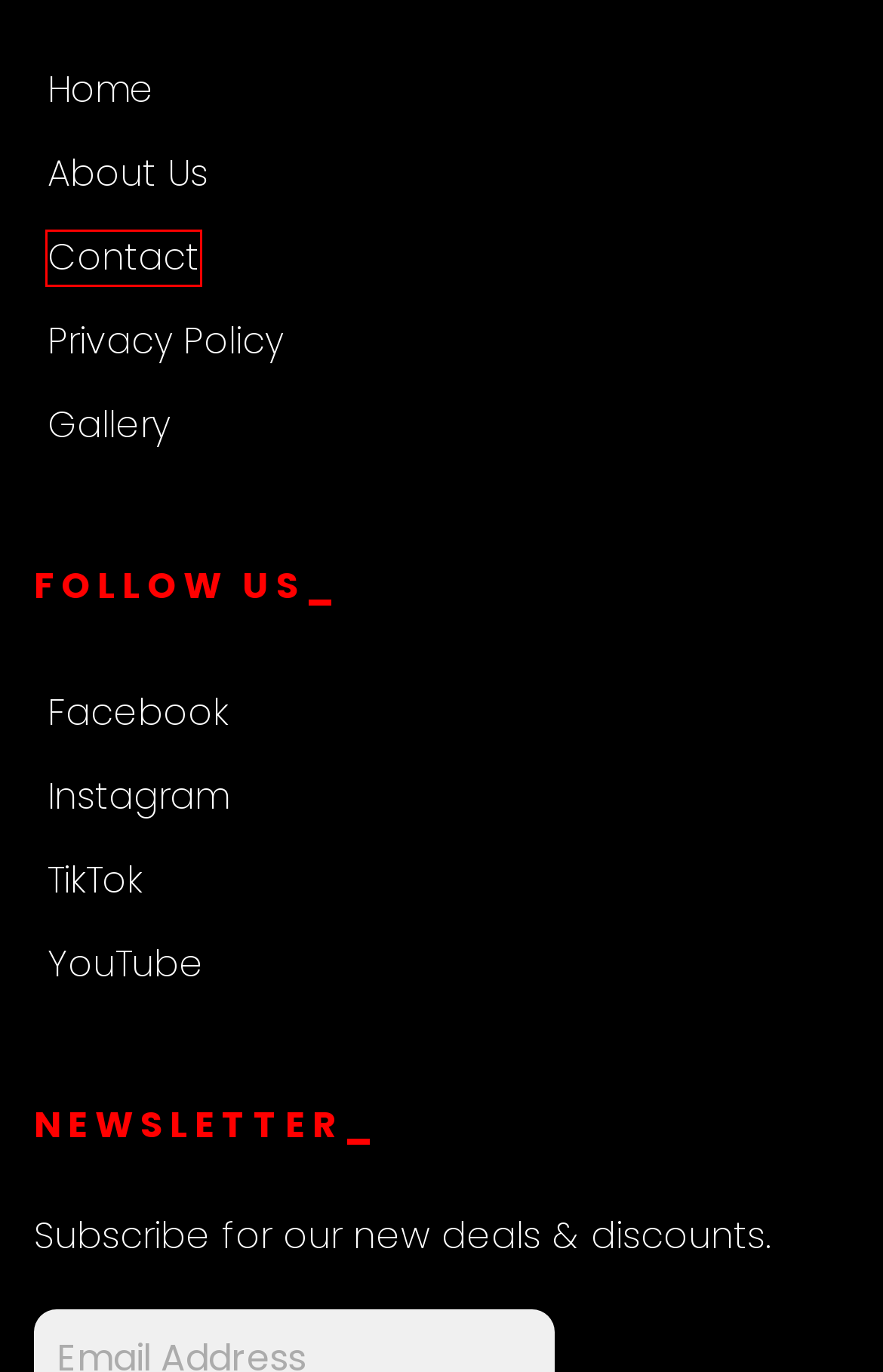You are provided with a screenshot of a webpage containing a red rectangle bounding box. Identify the webpage description that best matches the new webpage after the element in the bounding box is clicked. Here are the potential descriptions:
A. Privacy Policy - FreddyO.com
B. Home - FreddyO.com
C. Contact - FreddyO.com
D. About Us - FreddyO.com
E. FreddyO, Author at FreddyO.com
F. Celebrity Events Archives - FreddyO.com
G. music Archives - FreddyO.com
H. BET Hip Hop Awards Red Carpet PHOTOS - FreddyO.com

C